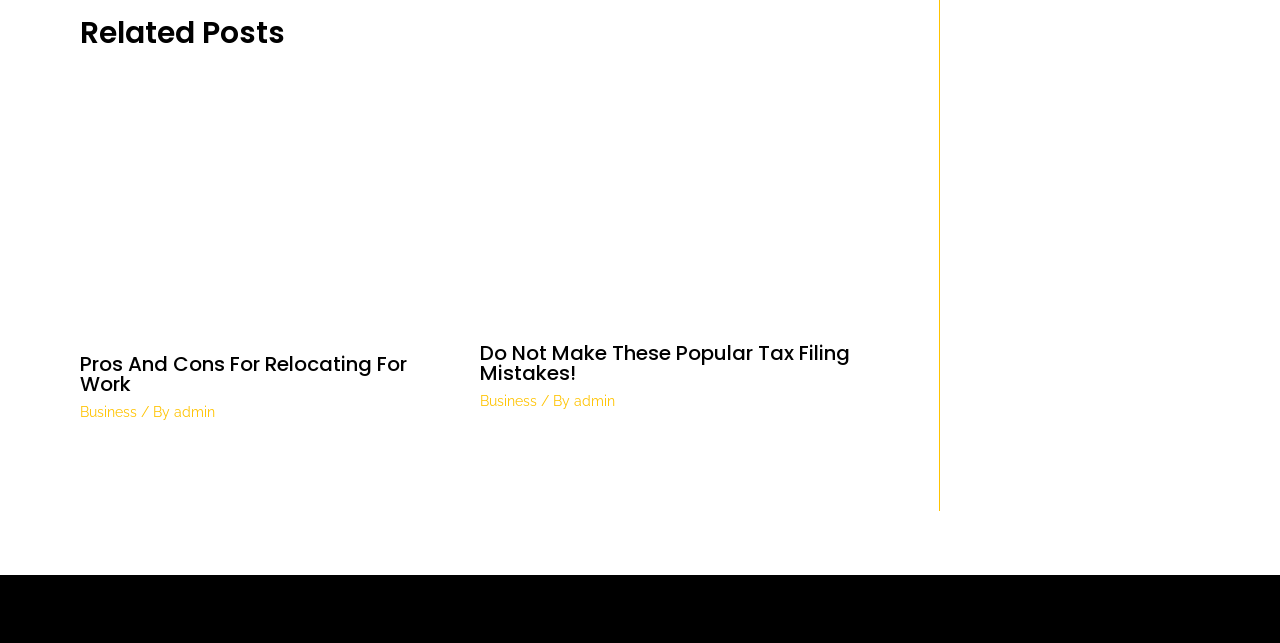How many related posts are there?
Please give a detailed answer to the question using the information shown in the image.

I counted the number of article elements under the 'Related Posts' heading, and there are two articles, each with a link and an image.